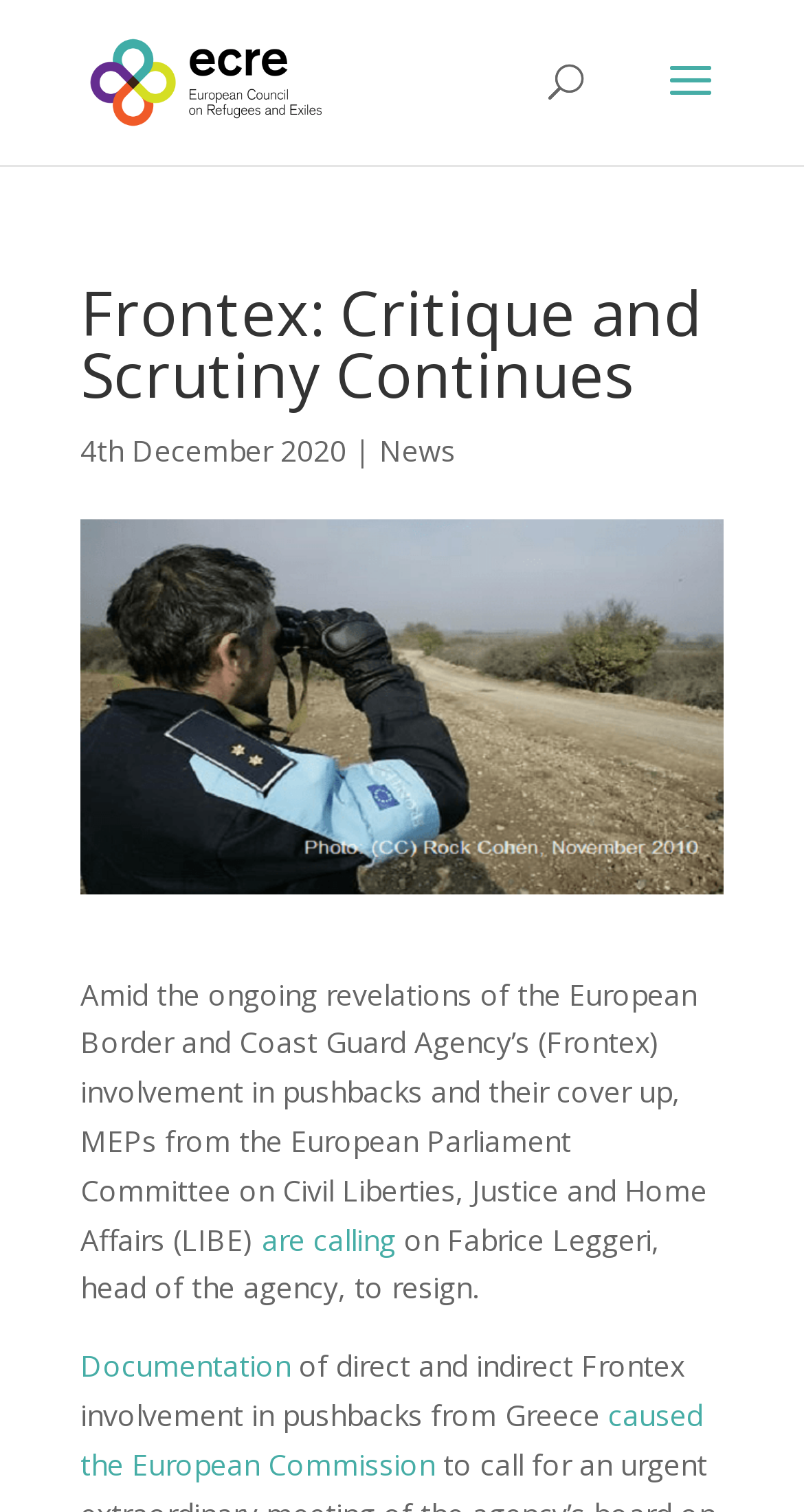What is the topic of the news article?
Using the image provided, answer with just one word or phrase.

Frontex involvement in pushbacks